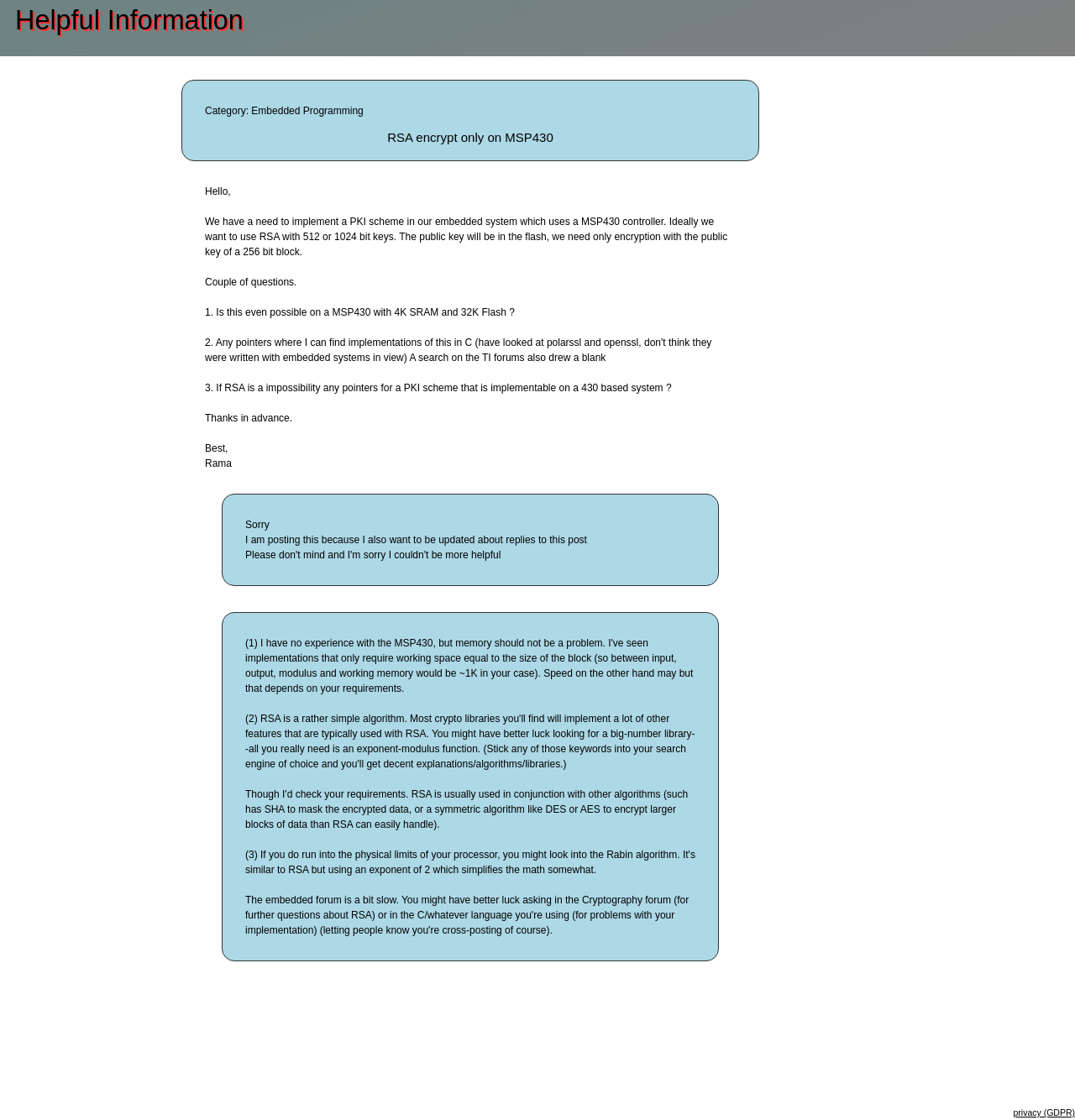What is the category of the topic?
Provide a detailed answer to the question using information from the image.

The category of the topic is mentioned in the static text 'Category: Embedded Programming' which is located at the top of the webpage, indicating that the discussion is related to embedded programming.